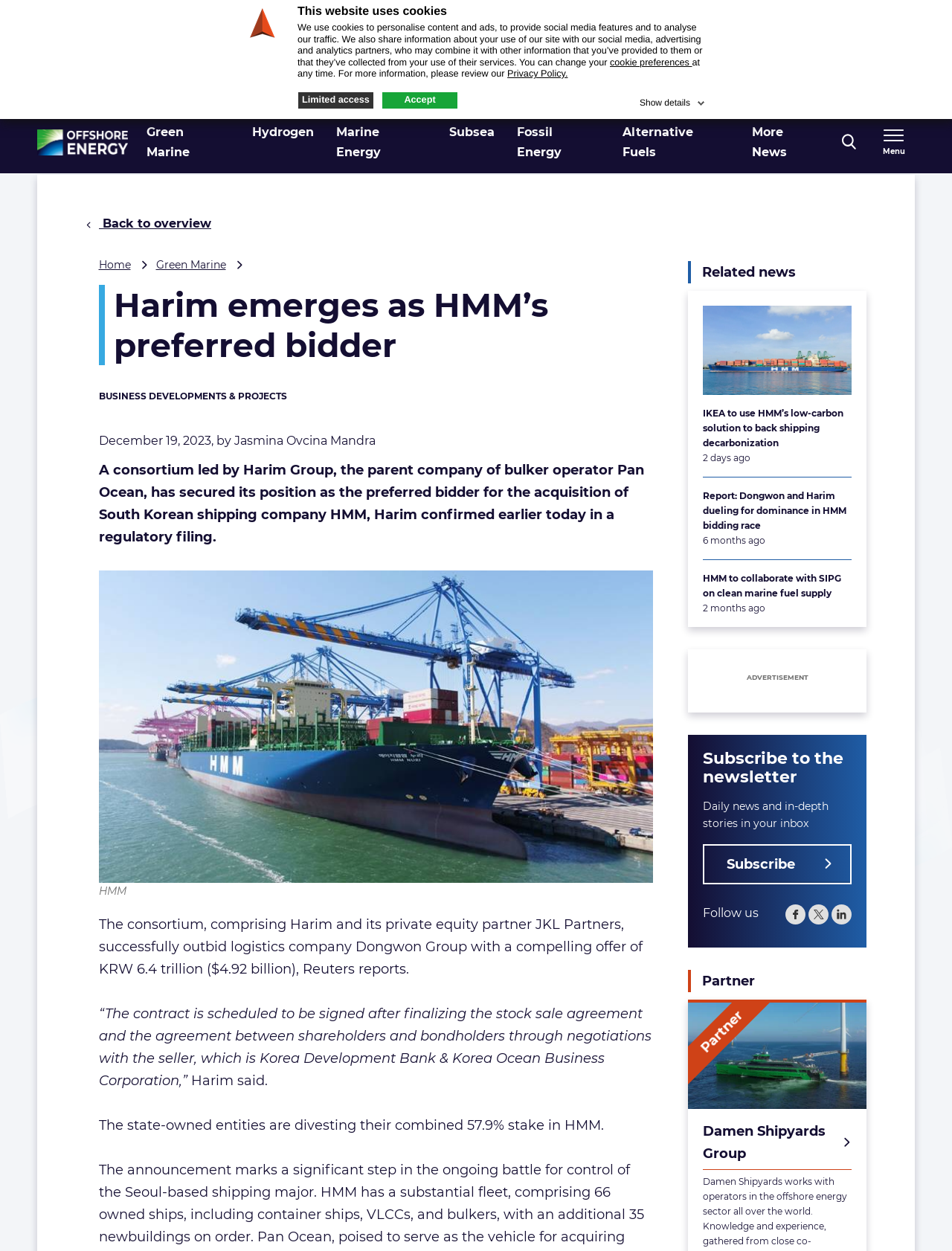Determine the bounding box coordinates for the element that should be clicked to follow this instruction: "View the company's Japanese page". The coordinates should be given as four float numbers between 0 and 1, in the format [left, top, right, bottom].

None